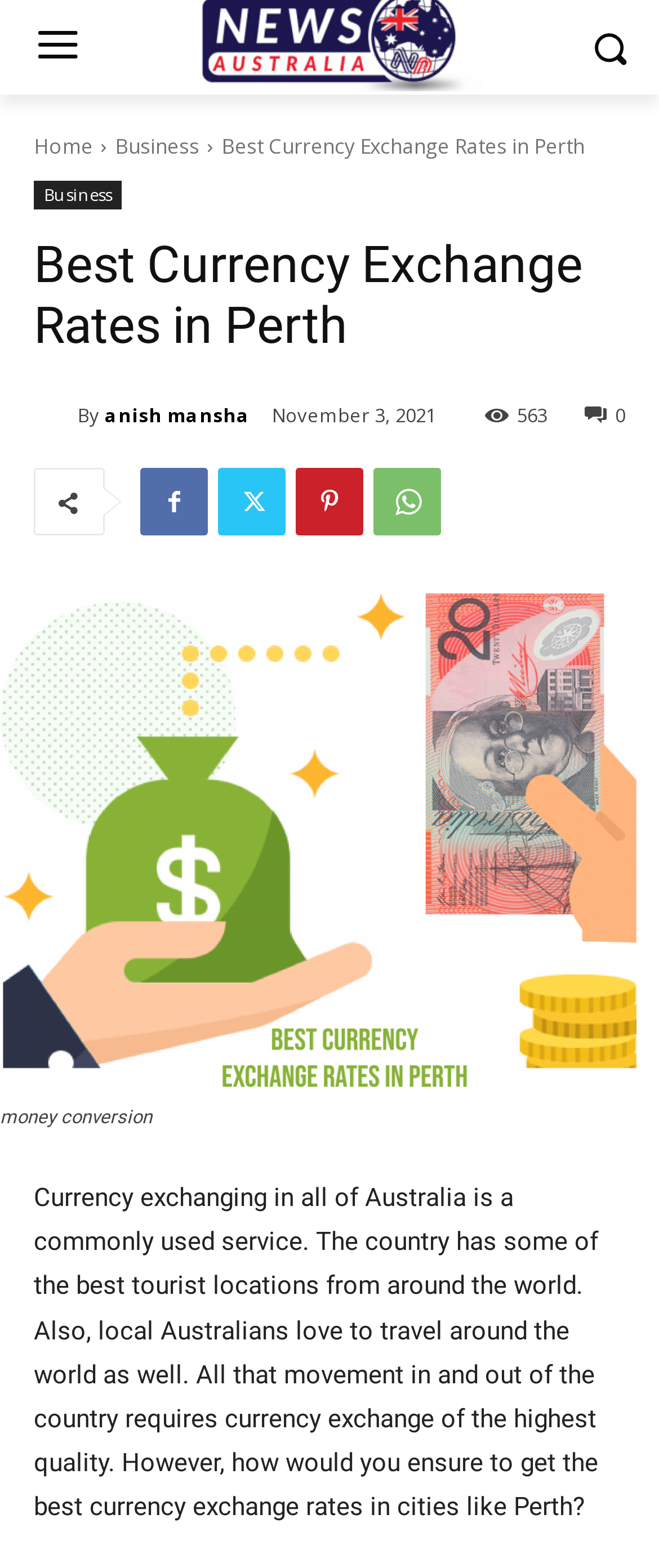Provide a one-word or brief phrase answer to the question:
What is the topic of the article?

Currency exchange rates